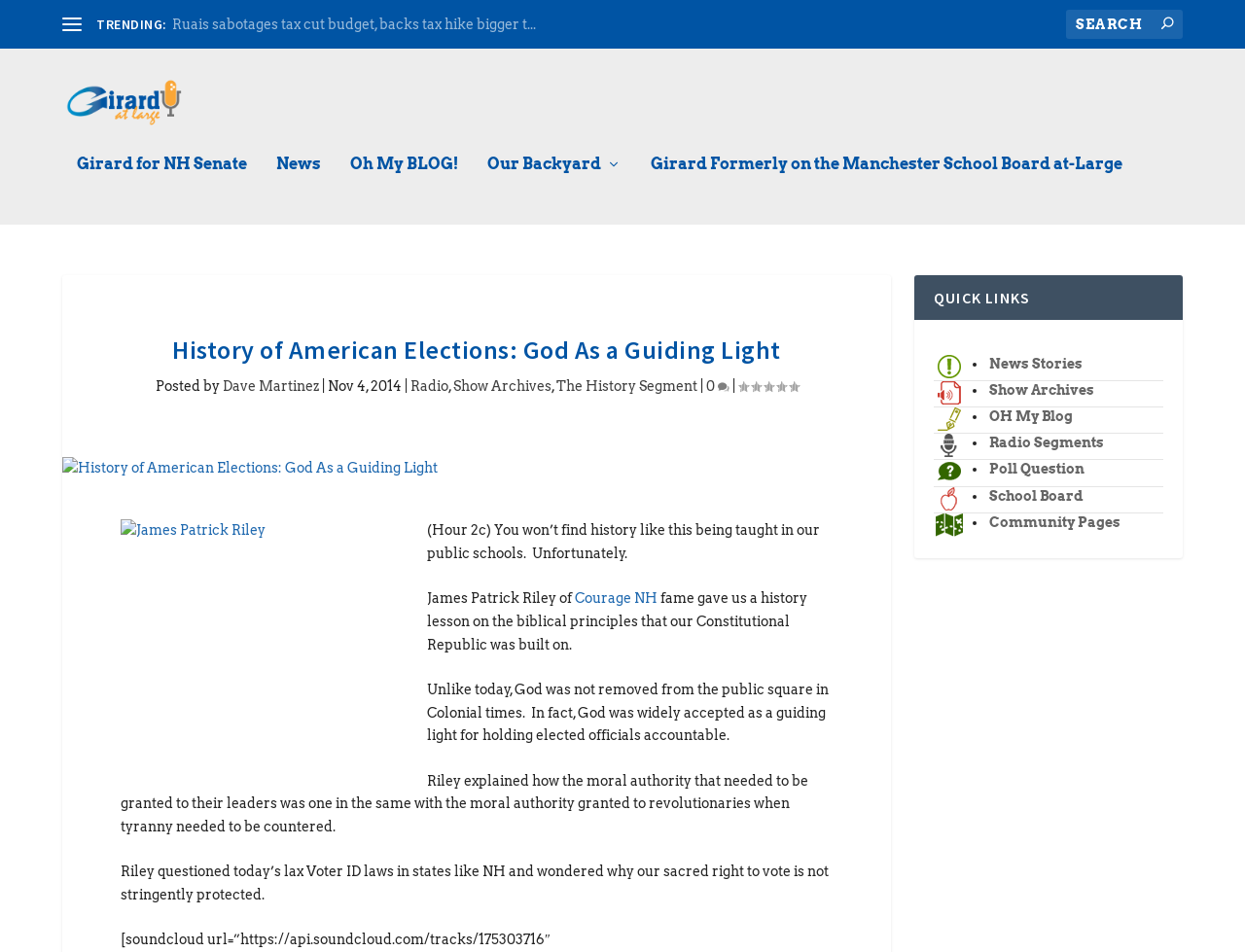What is the name of the person who gave the history lesson?
Make sure to answer the question with a detailed and comprehensive explanation.

I found the answer by reading the text on the webpage, which says 'James Patrick Riley of Courage NH fame gave us a history lesson...'. This indicates that the person who gave the history lesson is James Patrick Riley.